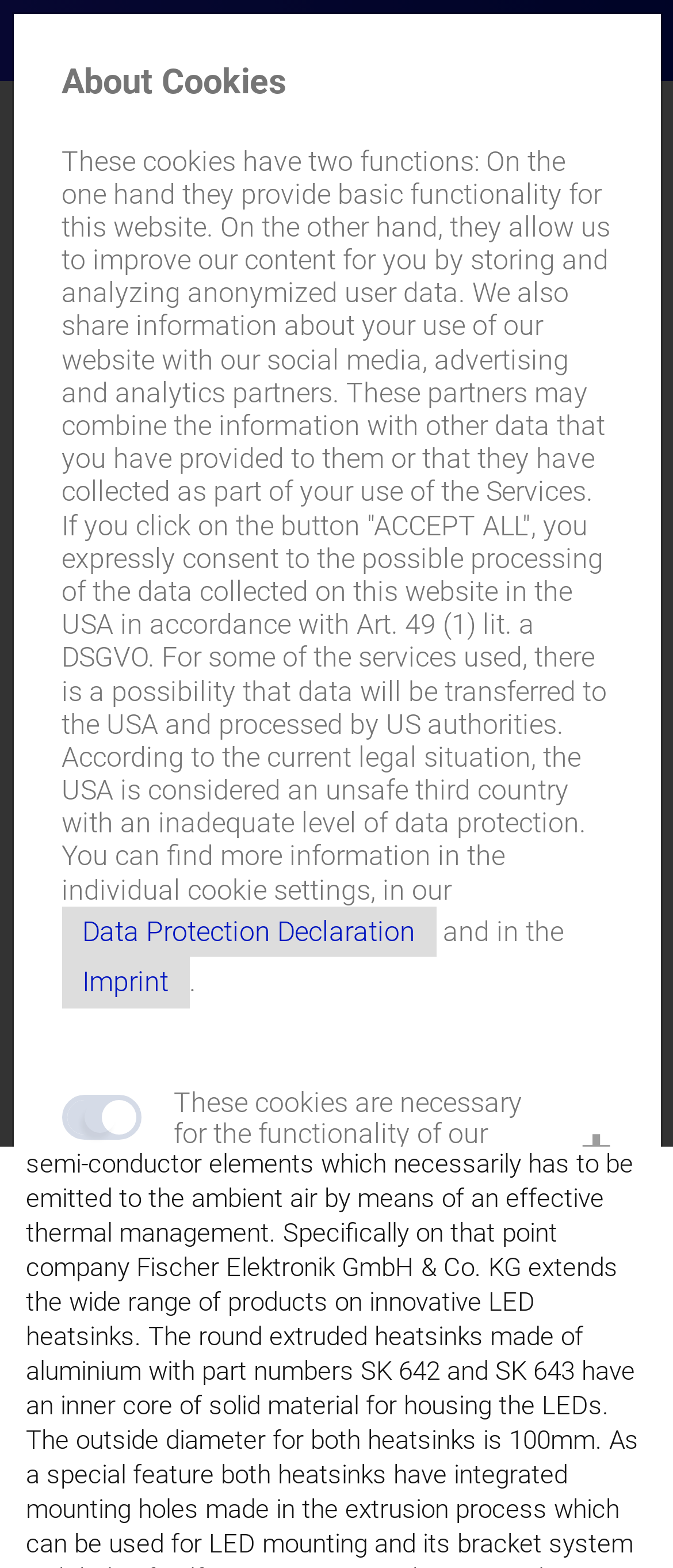Generate a comprehensive description of the webpage content.

This webpage appears to be a company's website, focusing on their core competencies in heat sinks, connectors, and optoelectronics. At the top right corner, there are several icons, including a search button, a language change option, and two social media links. Below these icons, there is a checkbox to open or close the menu.

On the left side of the page, there is a breadcrumb navigation menu, indicating the current page's location. The menu consists of links to "Latest news", "Press releases", and "Releases". 

The main content of the page is divided into two sections. The top section has a heading that reads "New LED heatsinks with integrated mounting hole pattern" and is accompanied by a figure, likely an image. The bottom section has a similar heading, but with more detailed text.

There is also a modal dialog box that appears to be a cookie policy notification. The dialog box has a heading "About Cookies" and provides information about the types of cookies used on the website, including necessary, functional, and marketing cookies. The user is given options to accept or decline these cookies.